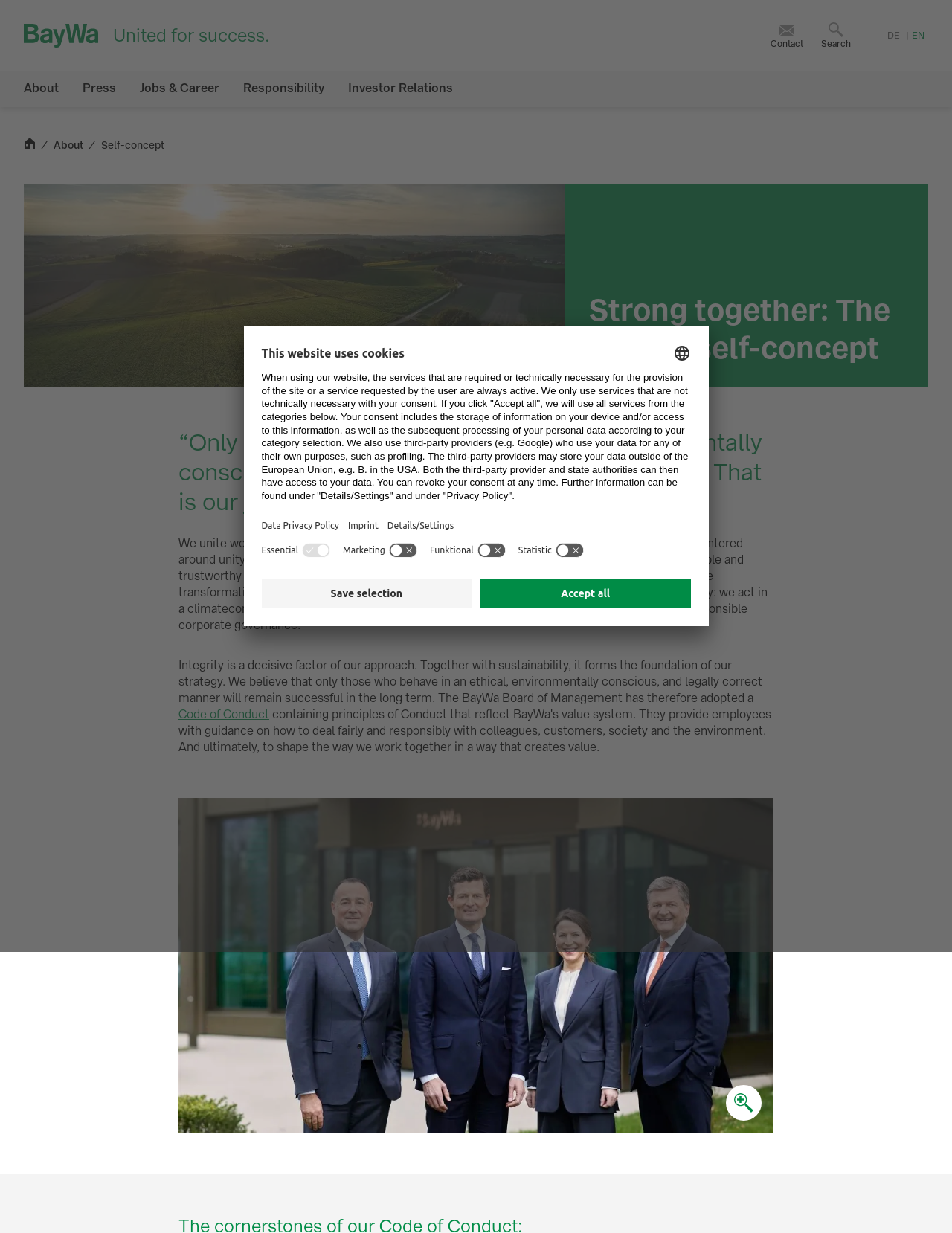Respond with a single word or phrase to the following question:
What is the company's brand essence?

unity